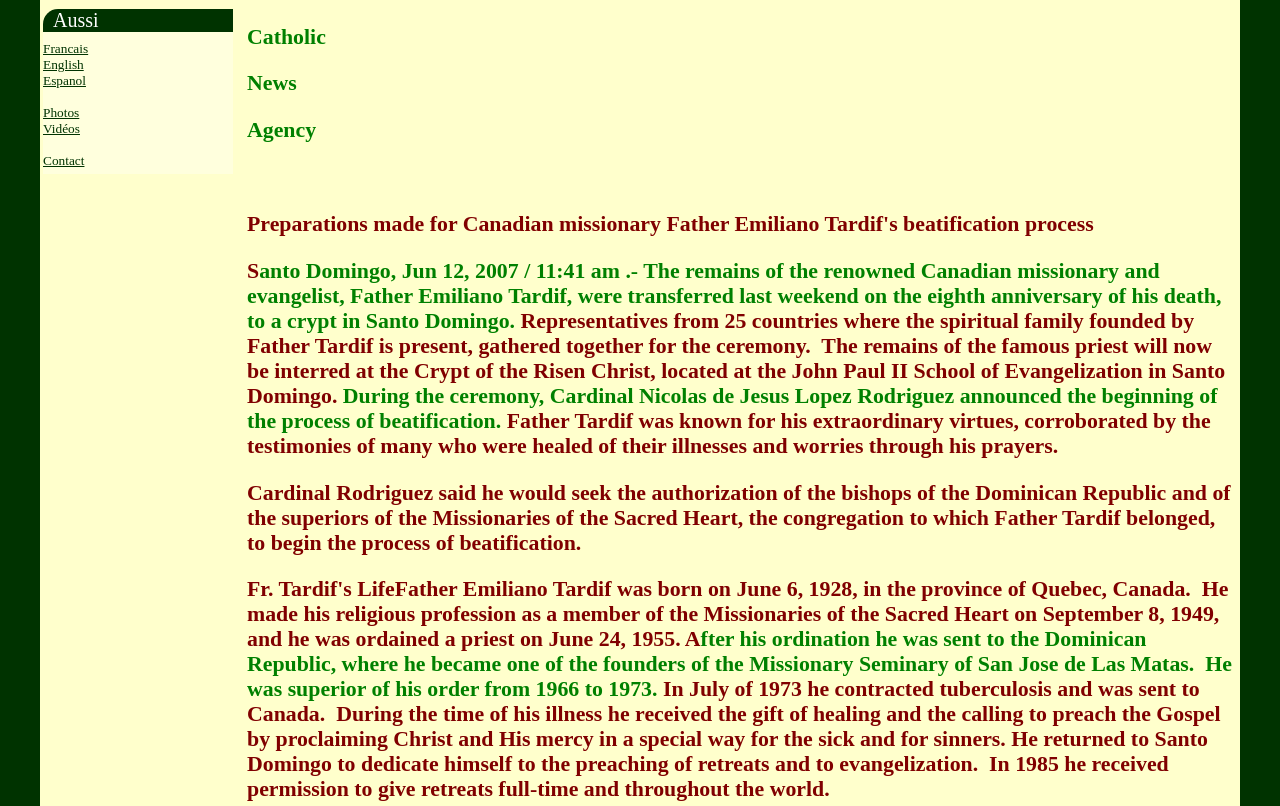Locate the bounding box coordinates of the UI element described by: "Photos". Provide the coordinates as four float numbers between 0 and 1, formatted as [left, top, right, bottom].

[0.034, 0.13, 0.062, 0.148]